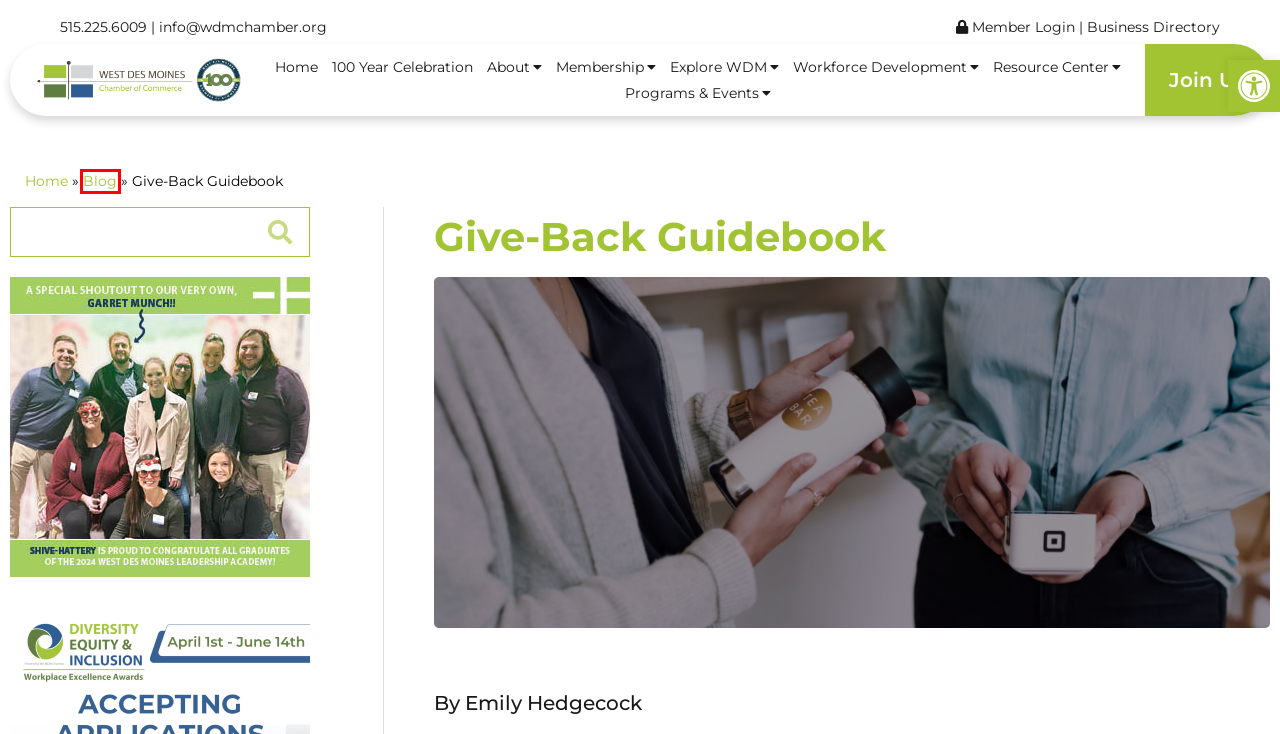Given a screenshot of a webpage with a red bounding box around a UI element, please identify the most appropriate webpage description that matches the new webpage after you click on the element. Here are the candidates:
A. 100 Year Celebration – West Des Moines Chamber of Commerce
B. Member
C. Explore WDM – West Des Moines Chamber of Commerce
D. West Des Moines Chamber of Commerce – Act on passion. Impact community. Transact business.
E. Business Directory Search - Directory – West Des Moines Chamber of Commerce
F. Blog – West Des Moines Chamber of Commerce
G. Architecture and Engineering Consultants | Shive-Hattery
H. Workforce Development – West Des Moines Chamber of Commerce

F